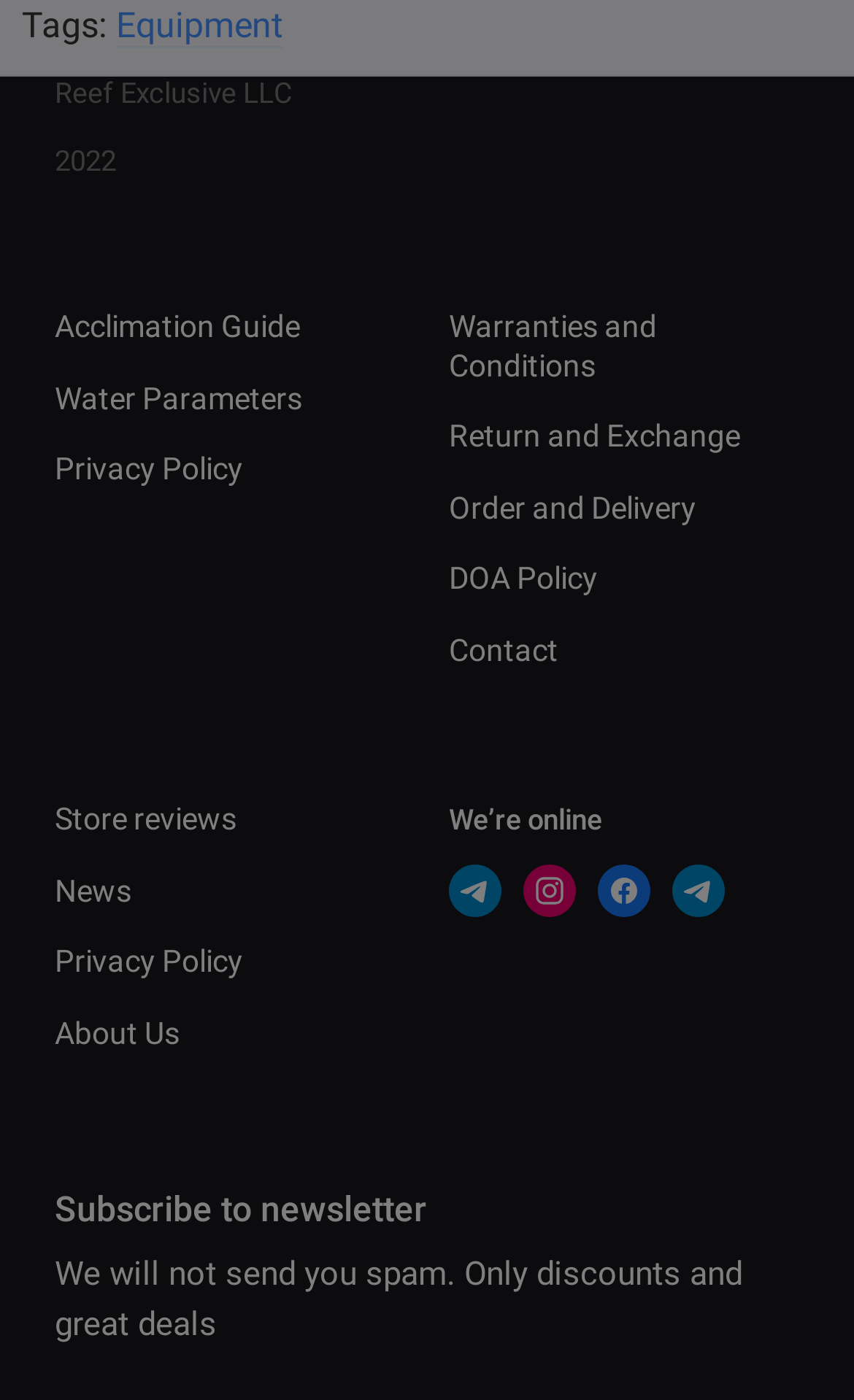Please find the bounding box coordinates of the clickable region needed to complete the following instruction: "Explore the poetry of Marianne Moore and Elizabeth Bishop". The bounding box coordinates must consist of four float numbers between 0 and 1, i.e., [left, top, right, bottom].

None